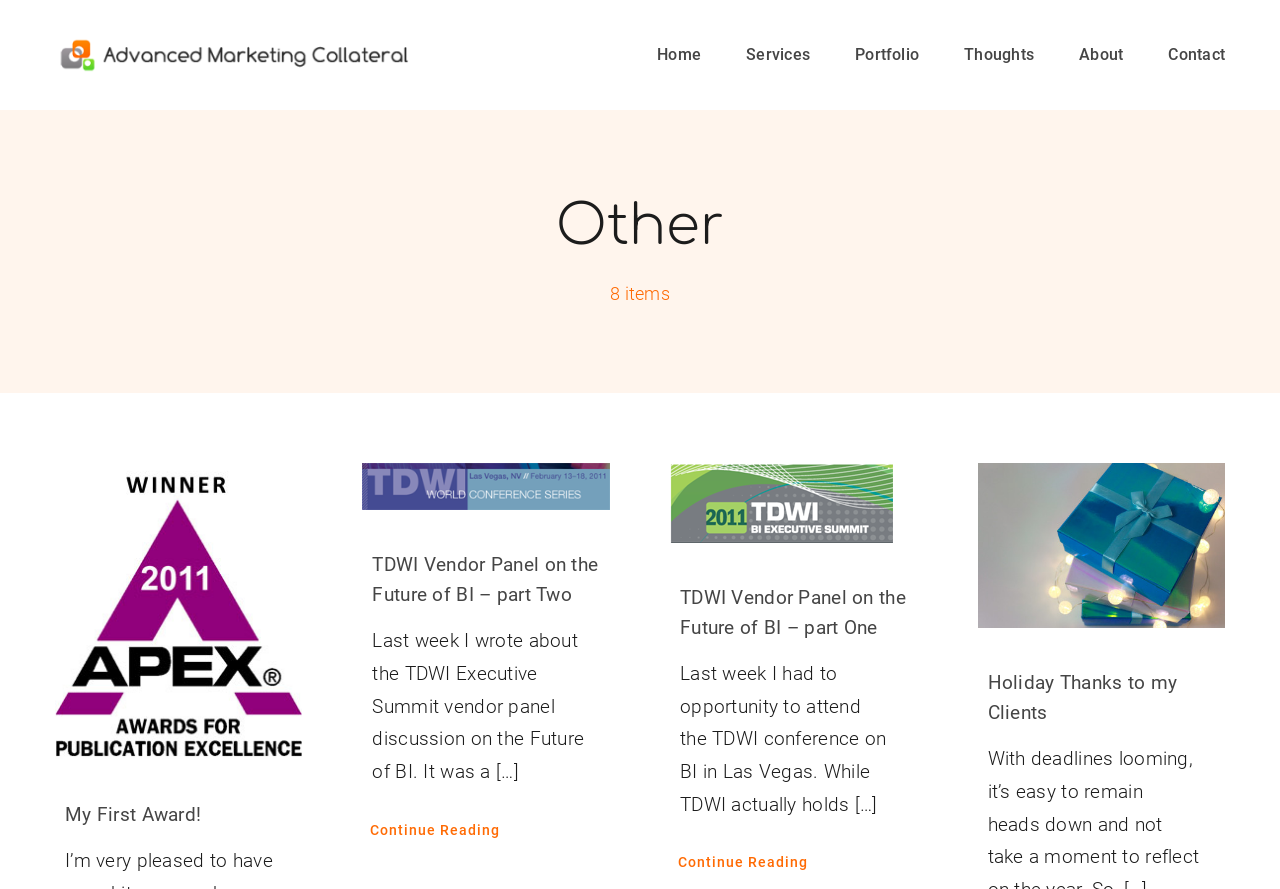Locate the bounding box coordinates of the element that should be clicked to execute the following instruction: "go to home page".

[0.513, 0.026, 0.548, 0.098]